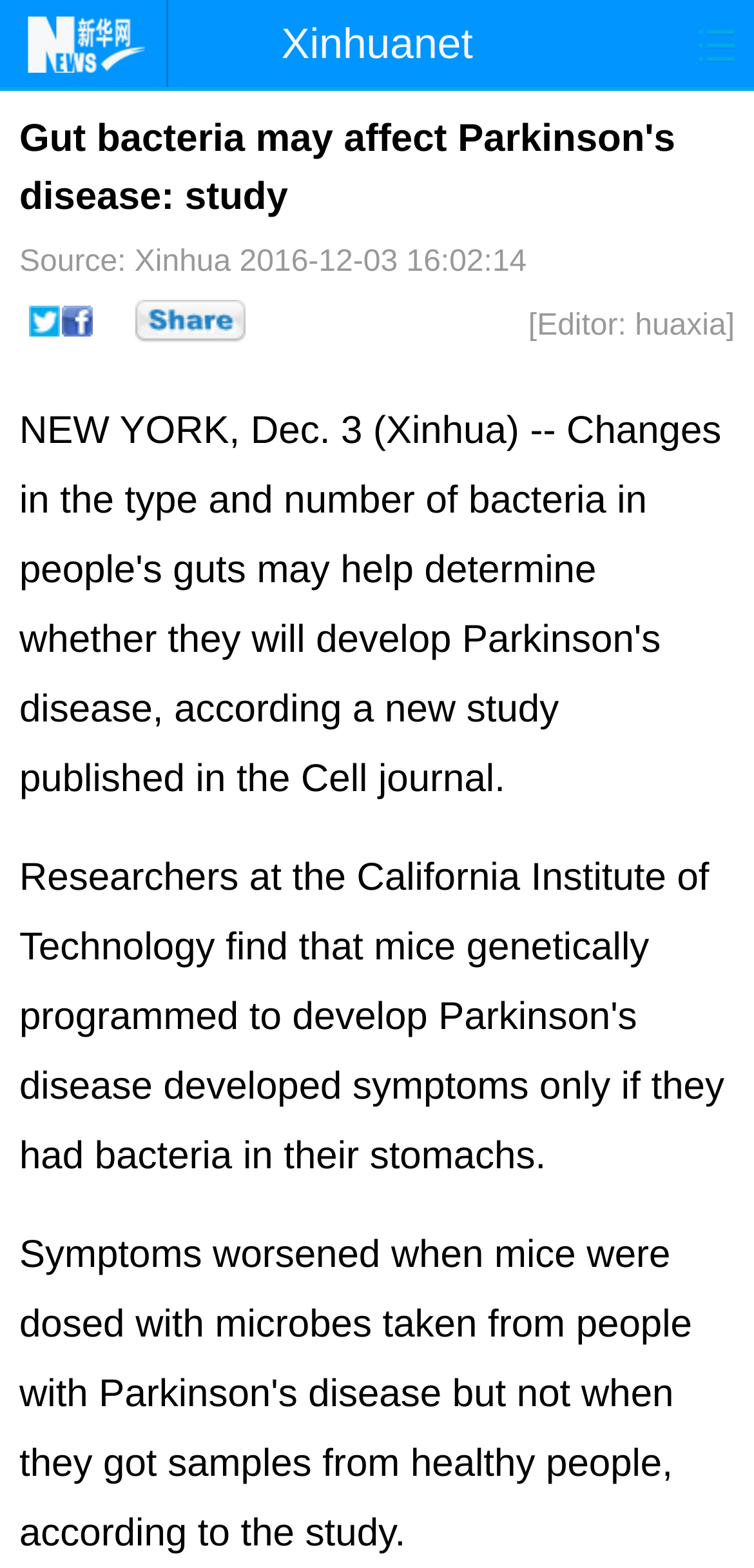What is the editor of the article?
Ensure your answer is thorough and detailed.

I found the answer by looking at the static text element that says '[Editor: huaxia]' located at the top of the article.